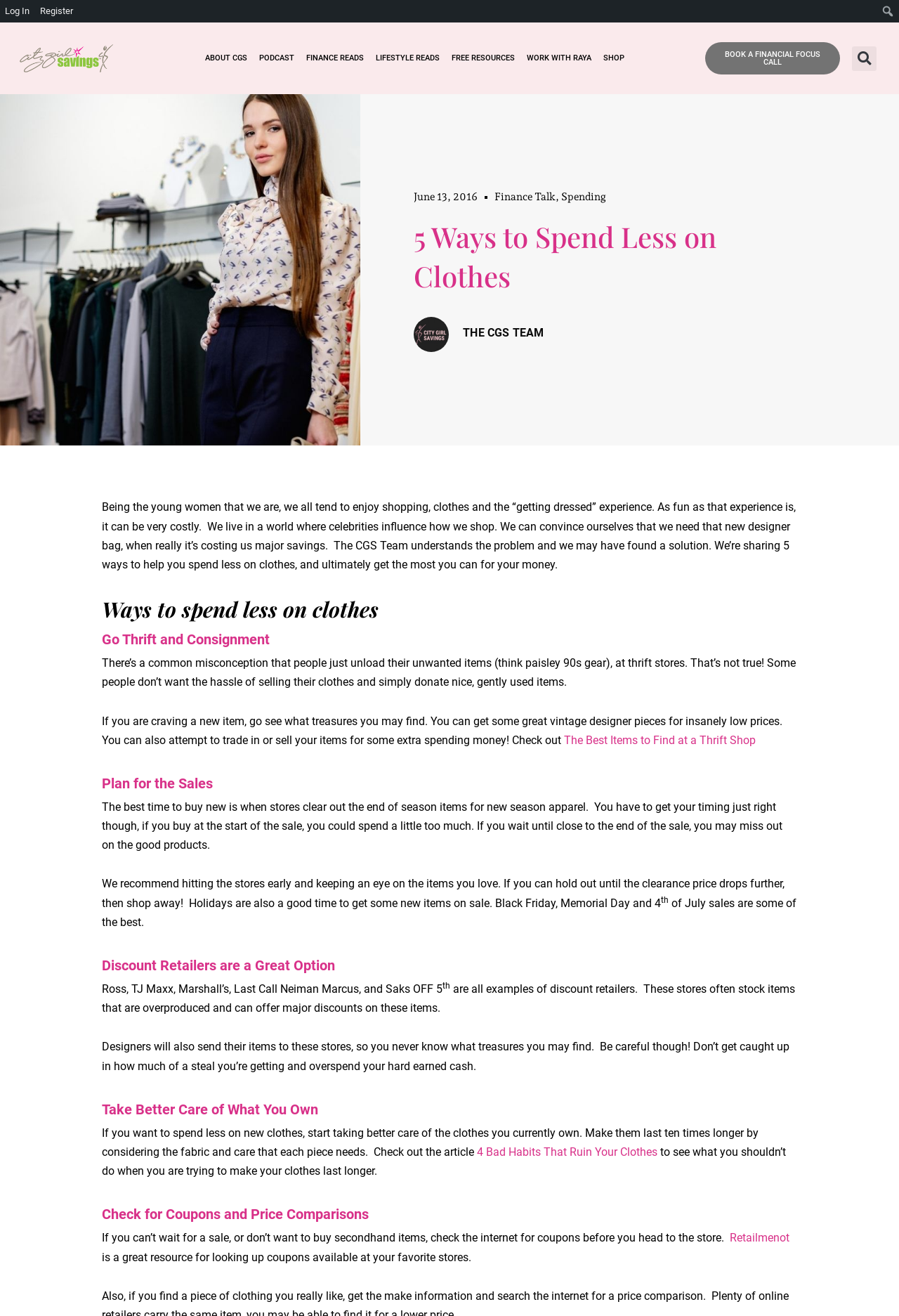Given the element description, predict the bounding box coordinates in the format (top-left x, top-left y, bottom-right x, bottom-right y), using floating point numbers between 0 and 1: Work with Raya

[0.586, 0.039, 0.658, 0.05]